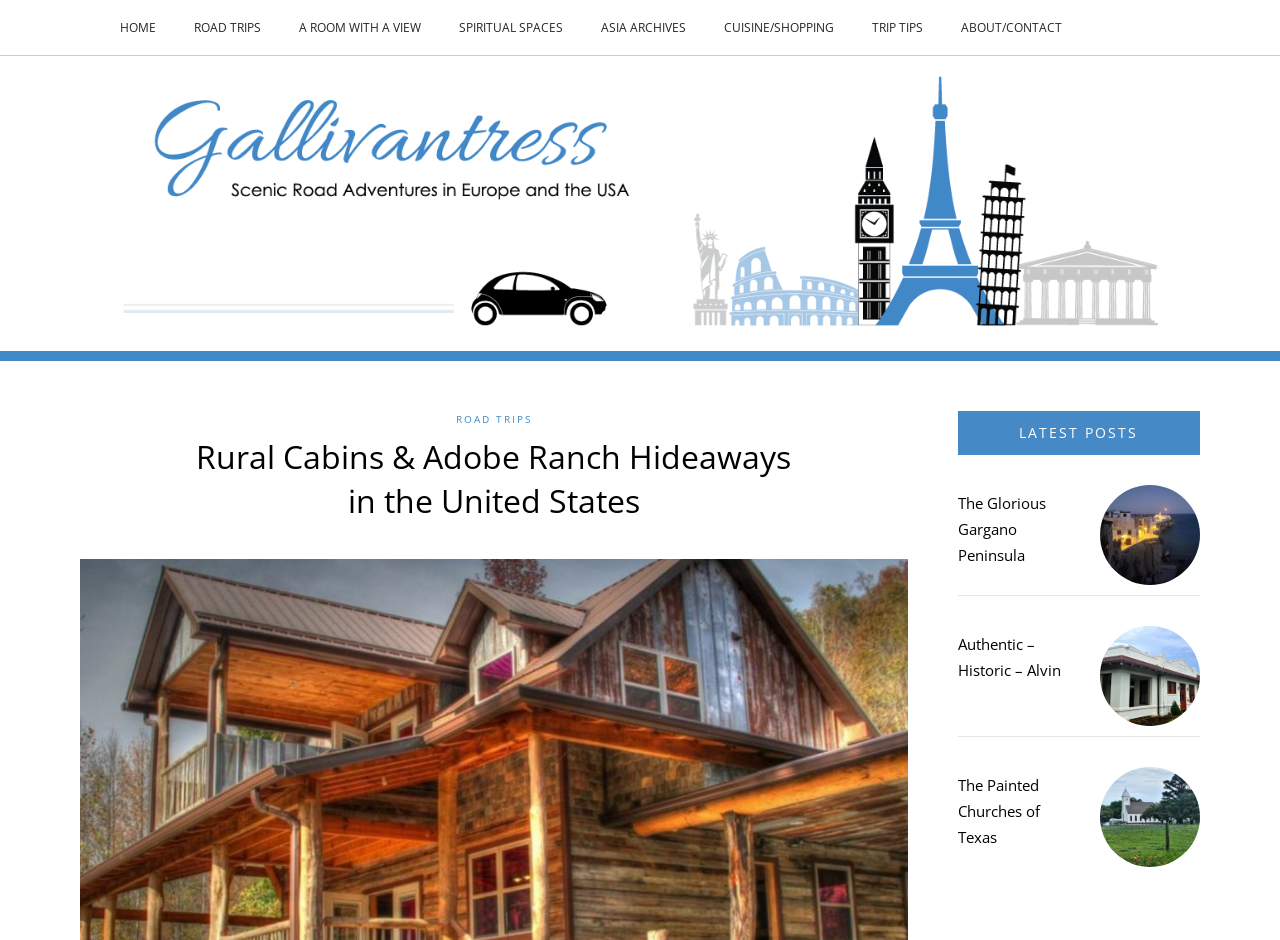Pinpoint the bounding box coordinates of the clickable element needed to complete the instruction: "view road trips". The coordinates should be provided as four float numbers between 0 and 1: [left, top, right, bottom].

[0.152, 0.0, 0.204, 0.059]